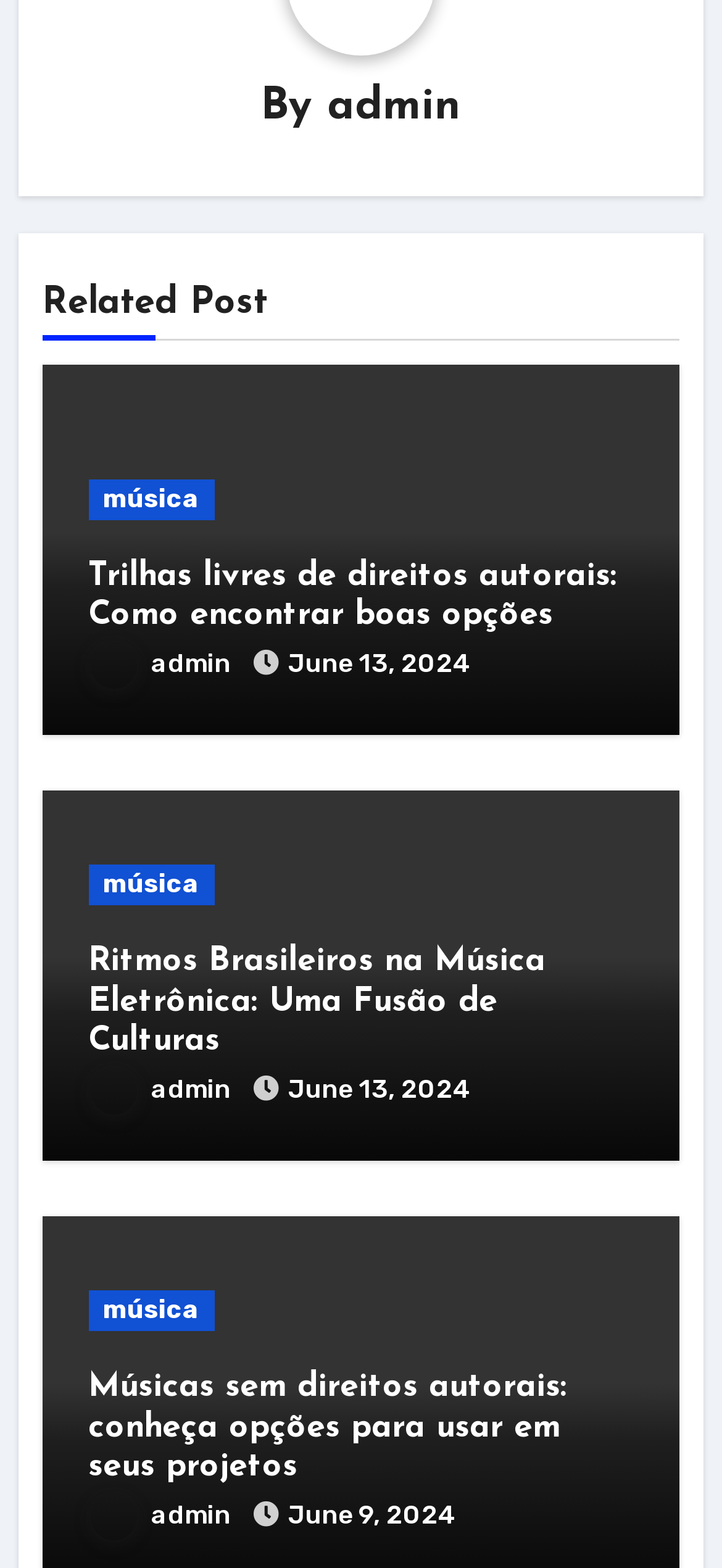How many articles are on this page?
Answer the question with as much detail as you can, using the image as a reference.

I counted the number of headings that seem to be article titles, which are 'Trilhas livres de direitos autorais: Como encontrar boas opções', 'Ritmos Brasileiros na Música Eletrônica: Uma Fusão de Culturas', and 'Músicas sem direitos autorais: conheça opções para usar em seus projetos'. Therefore, there are 3 articles on this page.